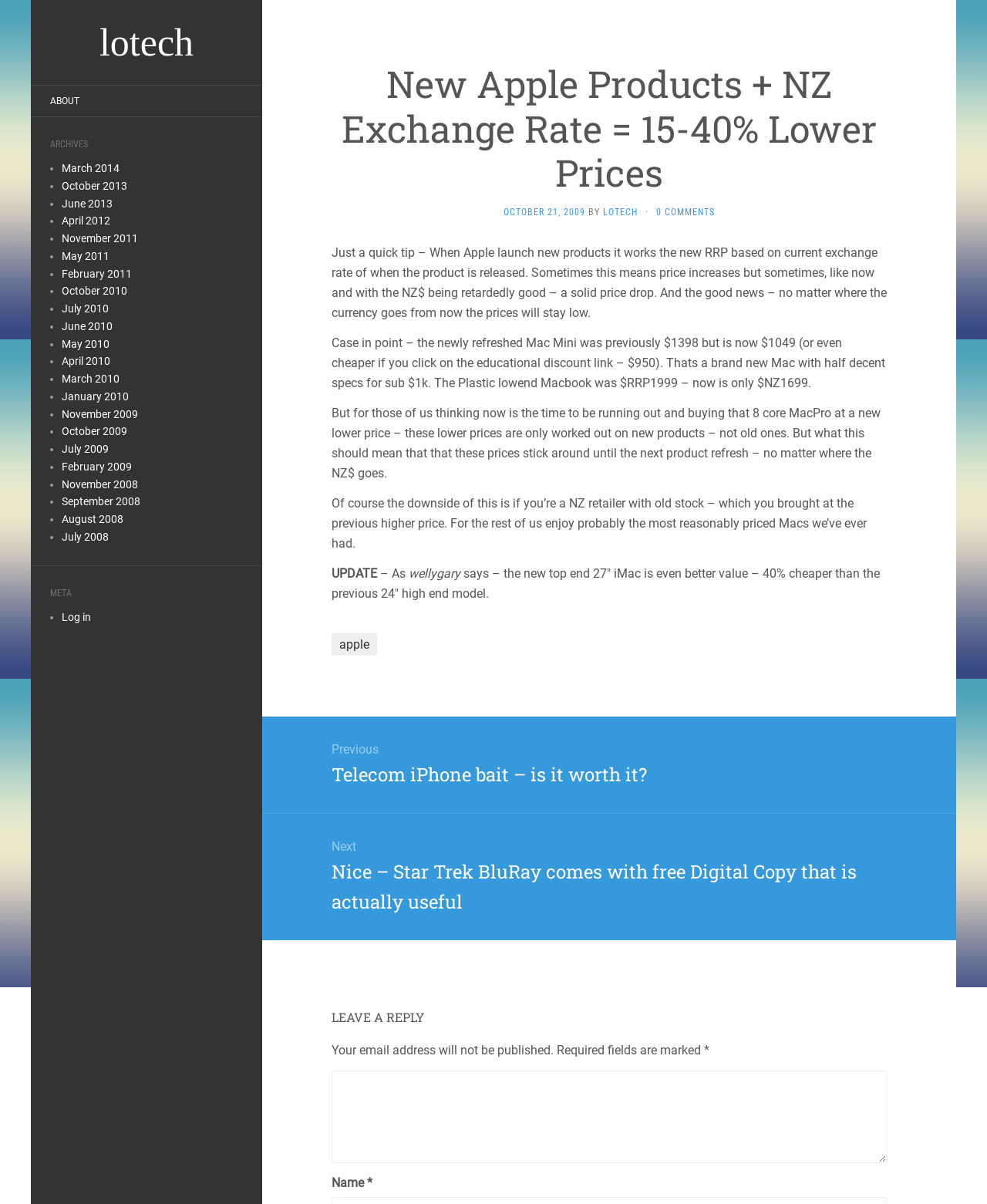Pinpoint the bounding box coordinates of the clickable area needed to execute the instruction: "Click on the ABOUT link". The coordinates should be specified as four float numbers between 0 and 1, i.e., [left, top, right, bottom].

[0.031, 0.073, 0.1, 0.095]